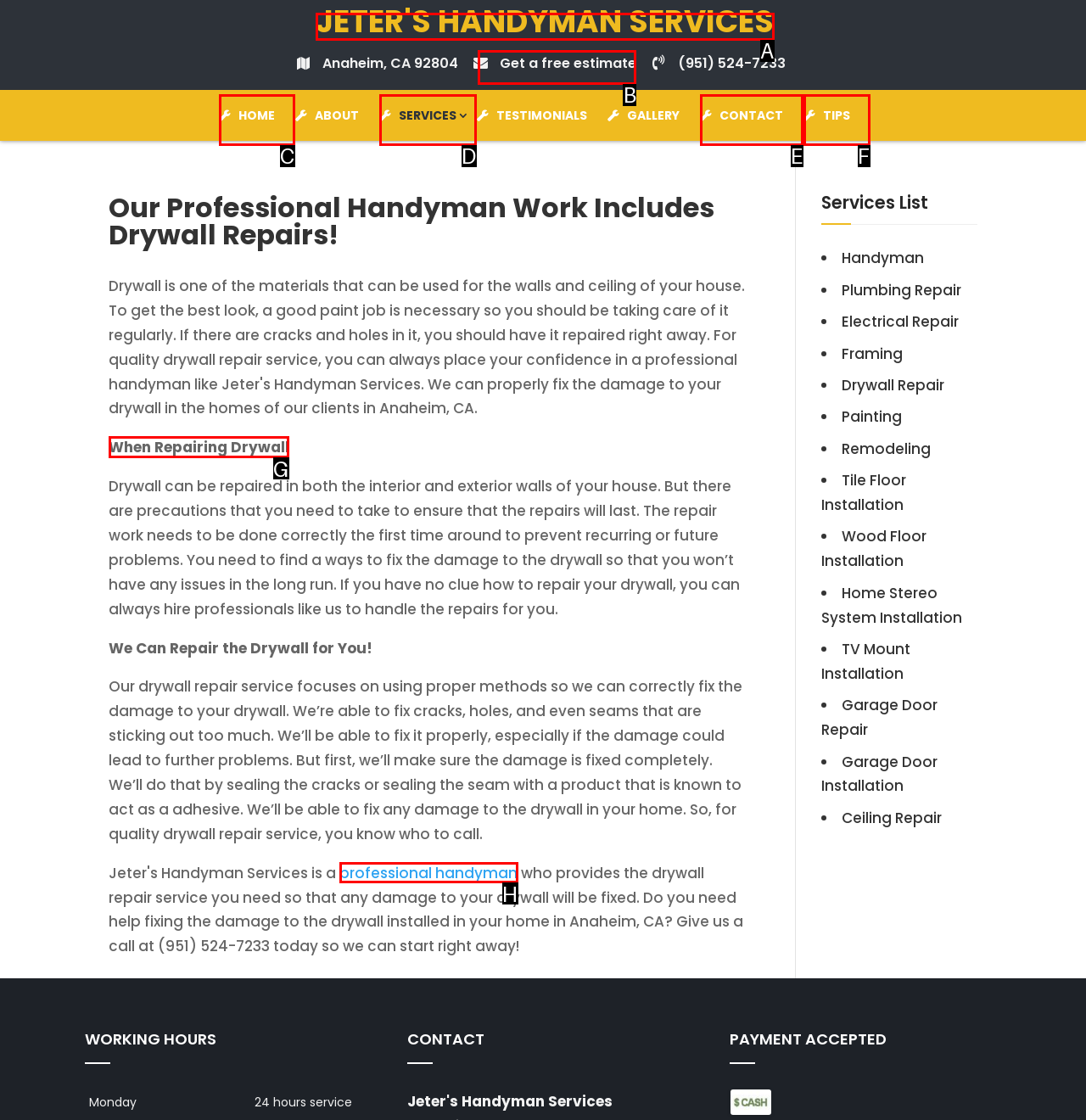Specify which UI element should be clicked to accomplish the task: Learn about drywall repair services. Answer with the letter of the correct choice.

G